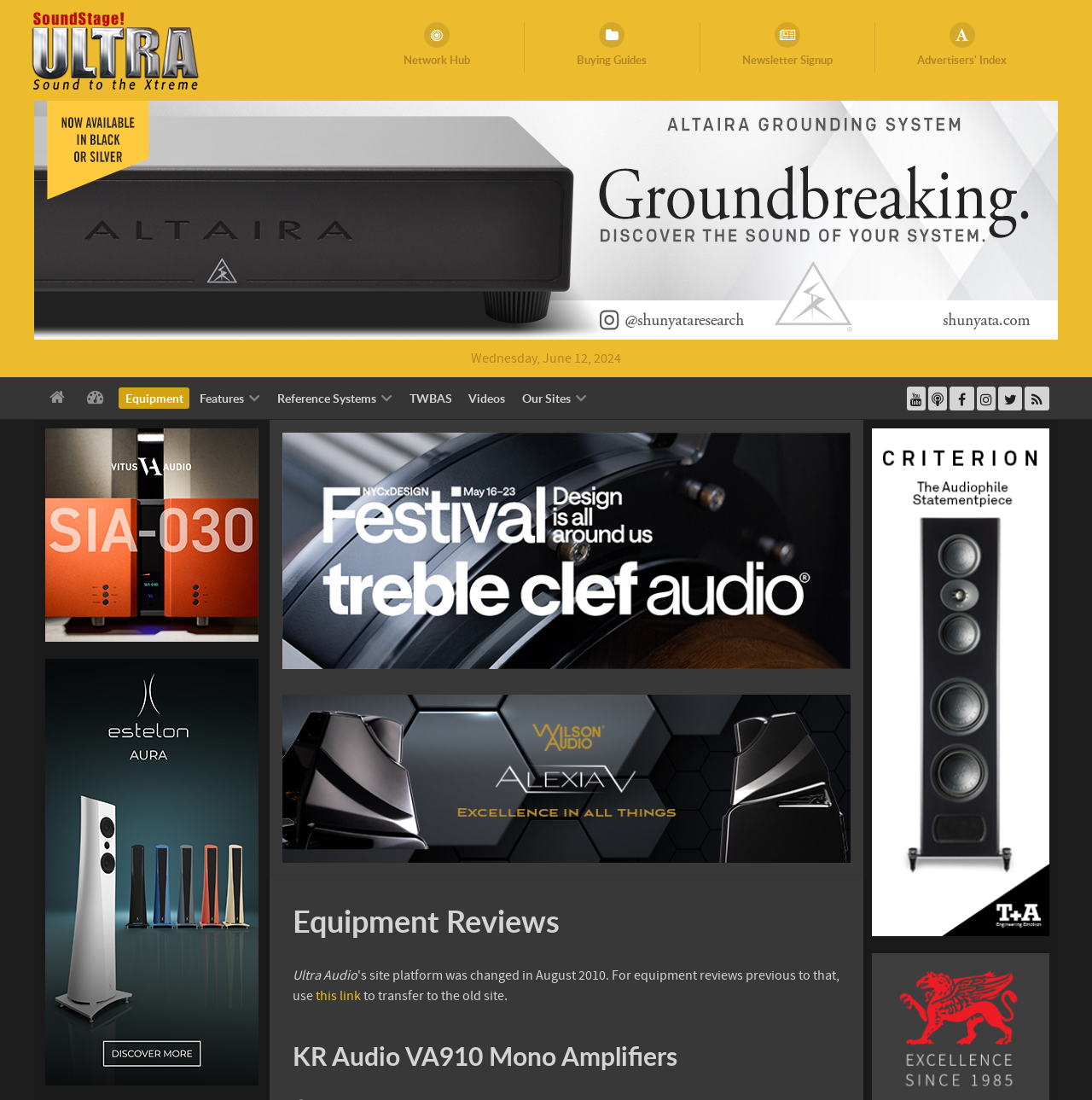Could you specify the bounding box coordinates for the clickable section to complete the following instruction: "Go to Shop"?

None